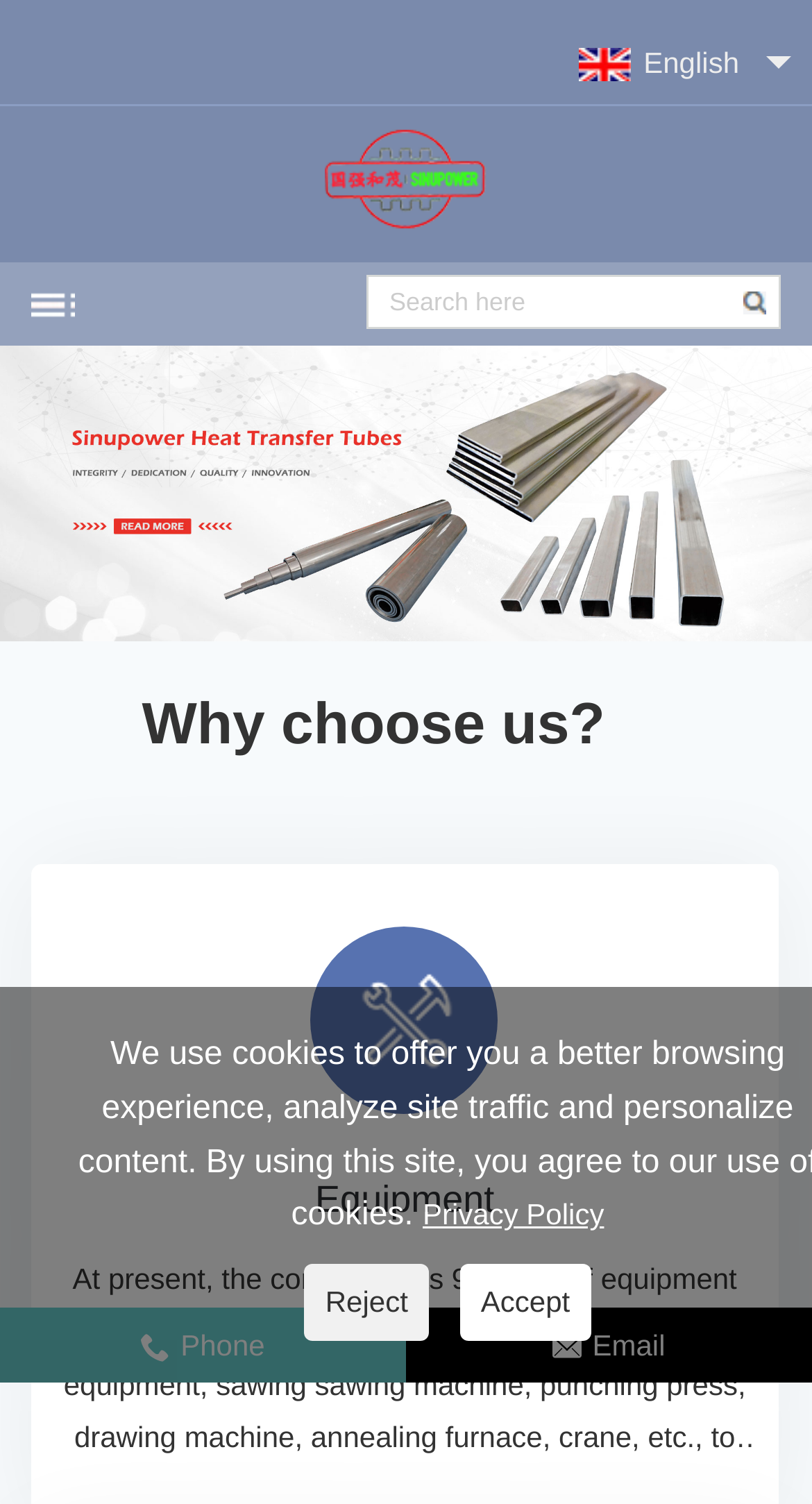How many kinds of equipment does Sinupower have?
Please interpret the details in the image and answer the question thoroughly.

According to the paragraph under the 'Equipment' heading, Sinupower has 90 kinds of equipment and tooling, including welding production line equipment, sawing machine, punching press, and others.